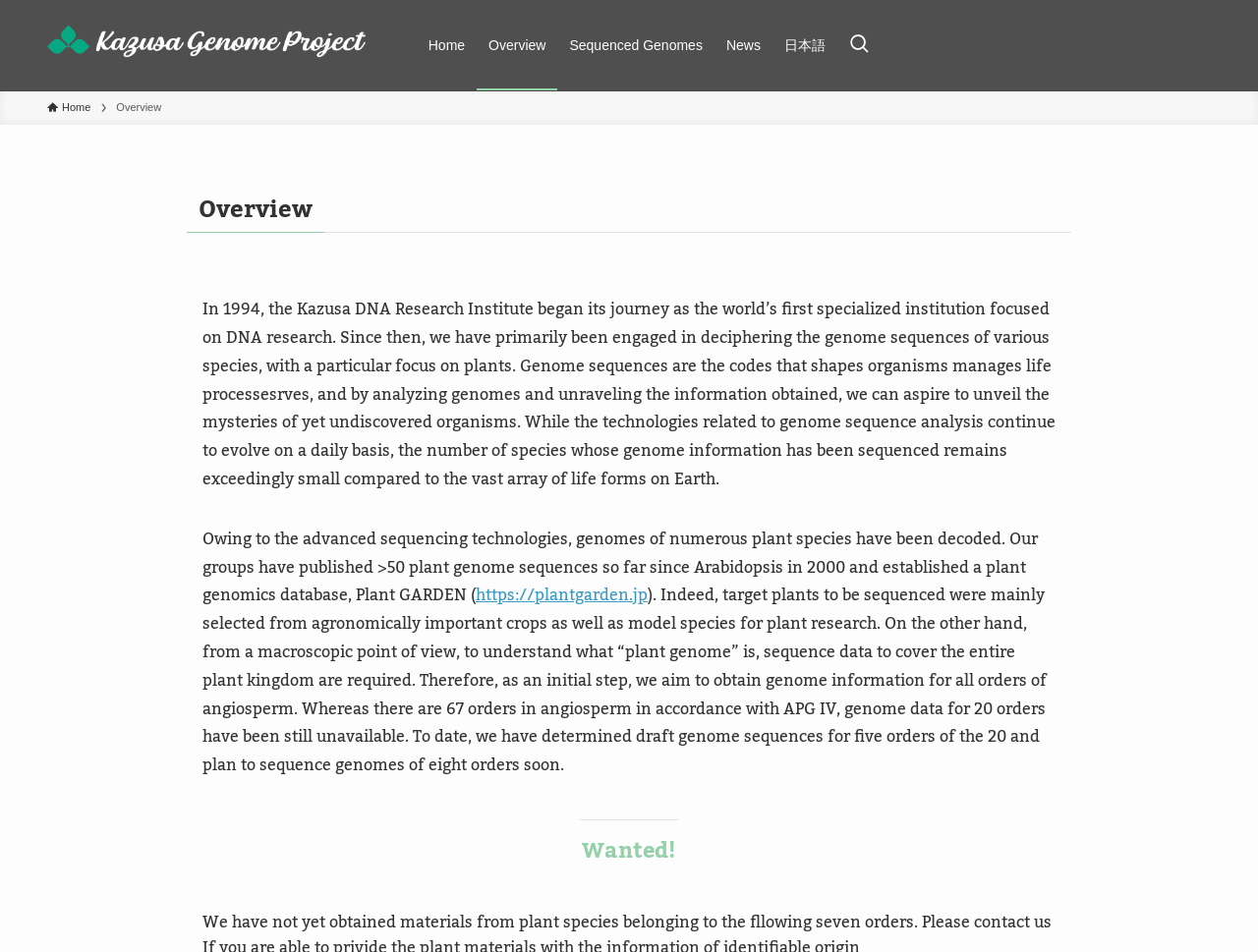Please determine the bounding box coordinates for the UI element described as: "https://plantgarden.jp".

[0.378, 0.609, 0.515, 0.642]